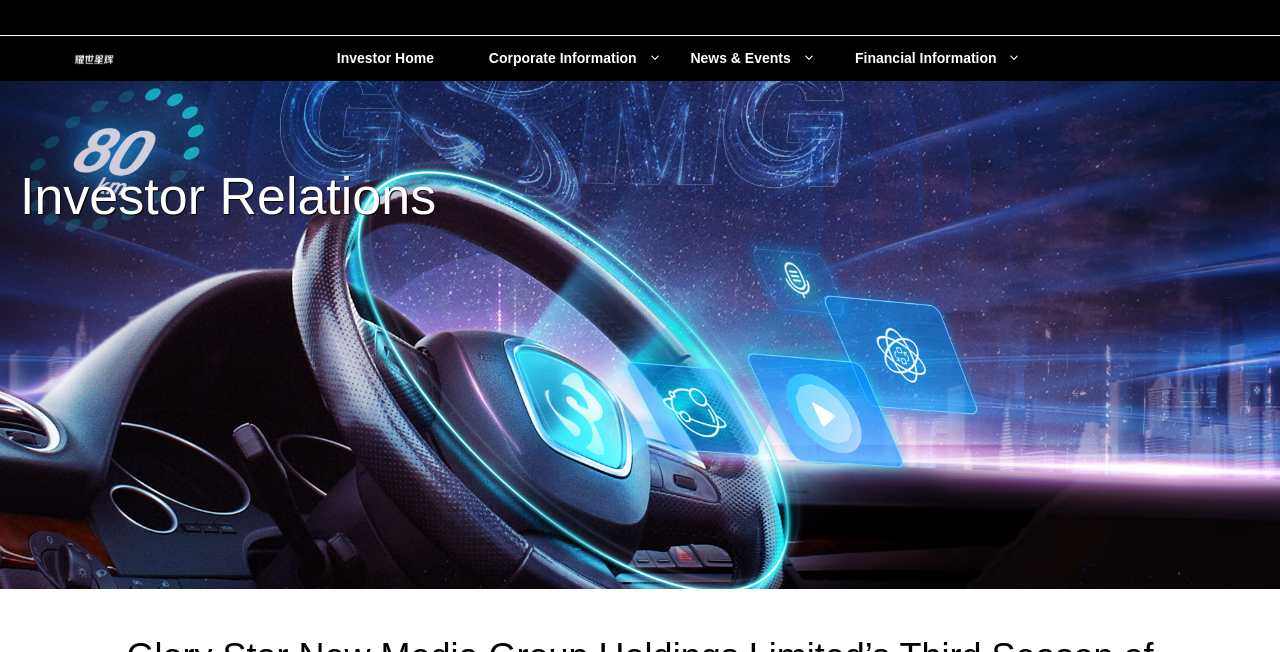Please give a one-word or short phrase response to the following question: 
What is the category of 'Corporate Information'?

Menu item